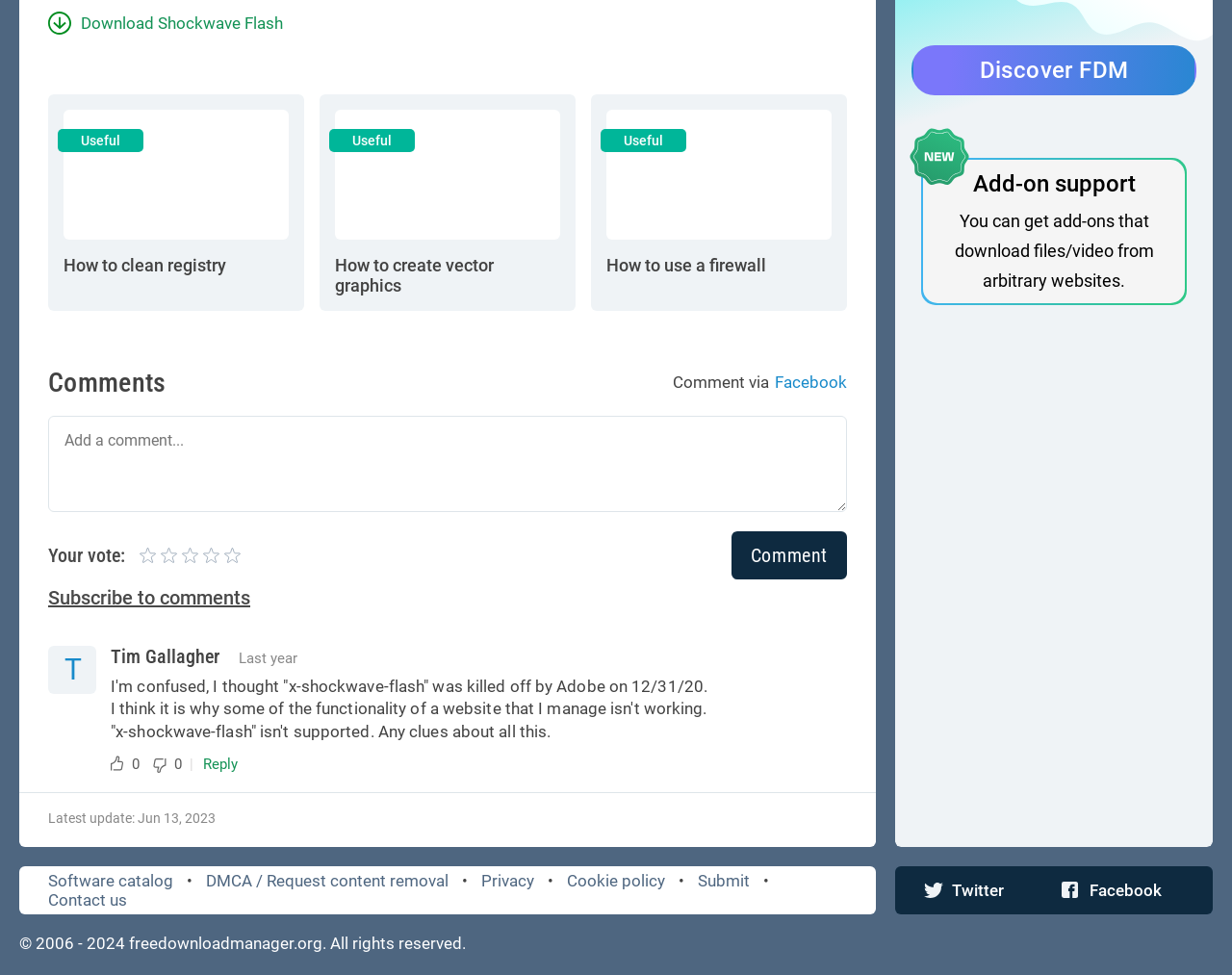Provide the bounding box coordinates of the HTML element described by the text: "Nova Scotia Advocate".

None